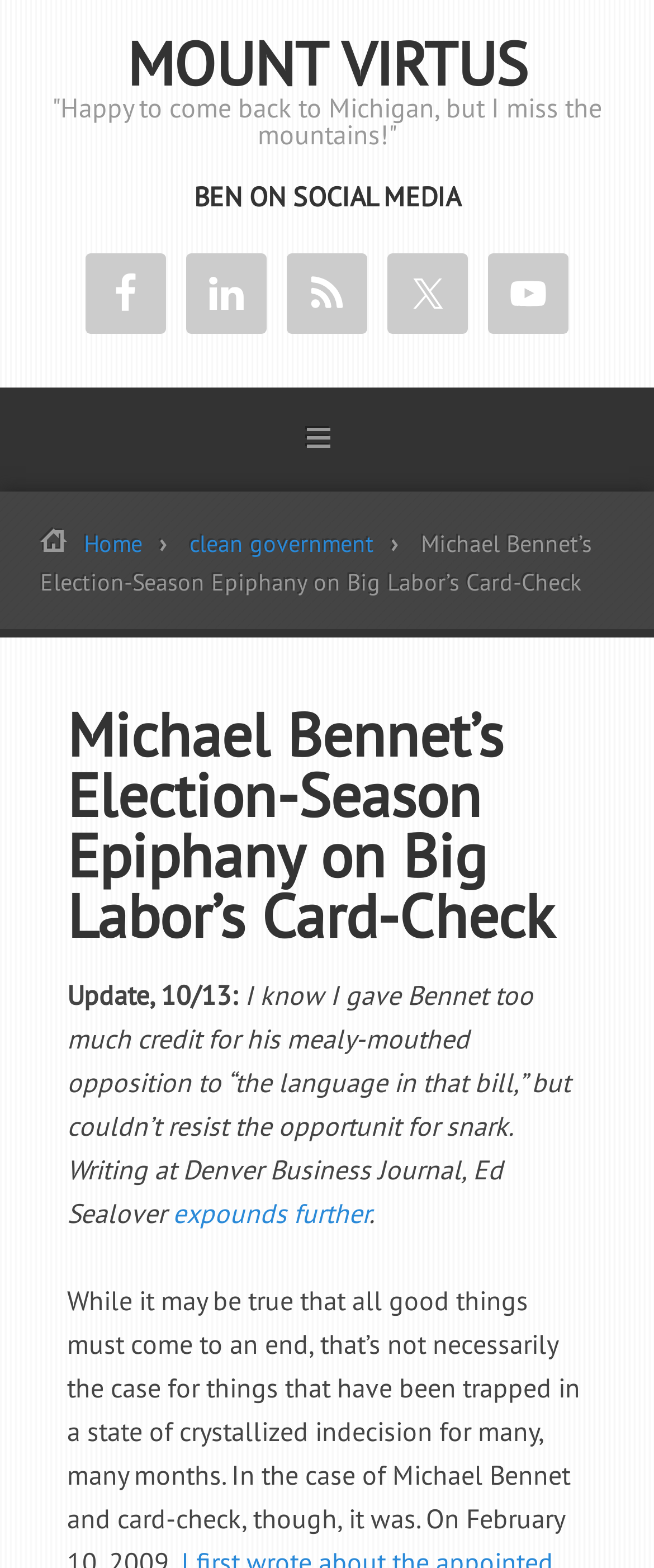Locate the bounding box coordinates of the element that should be clicked to execute the following instruction: "Explore Michael Bennet’s social media on LinkedIn".

[0.285, 0.162, 0.408, 0.213]